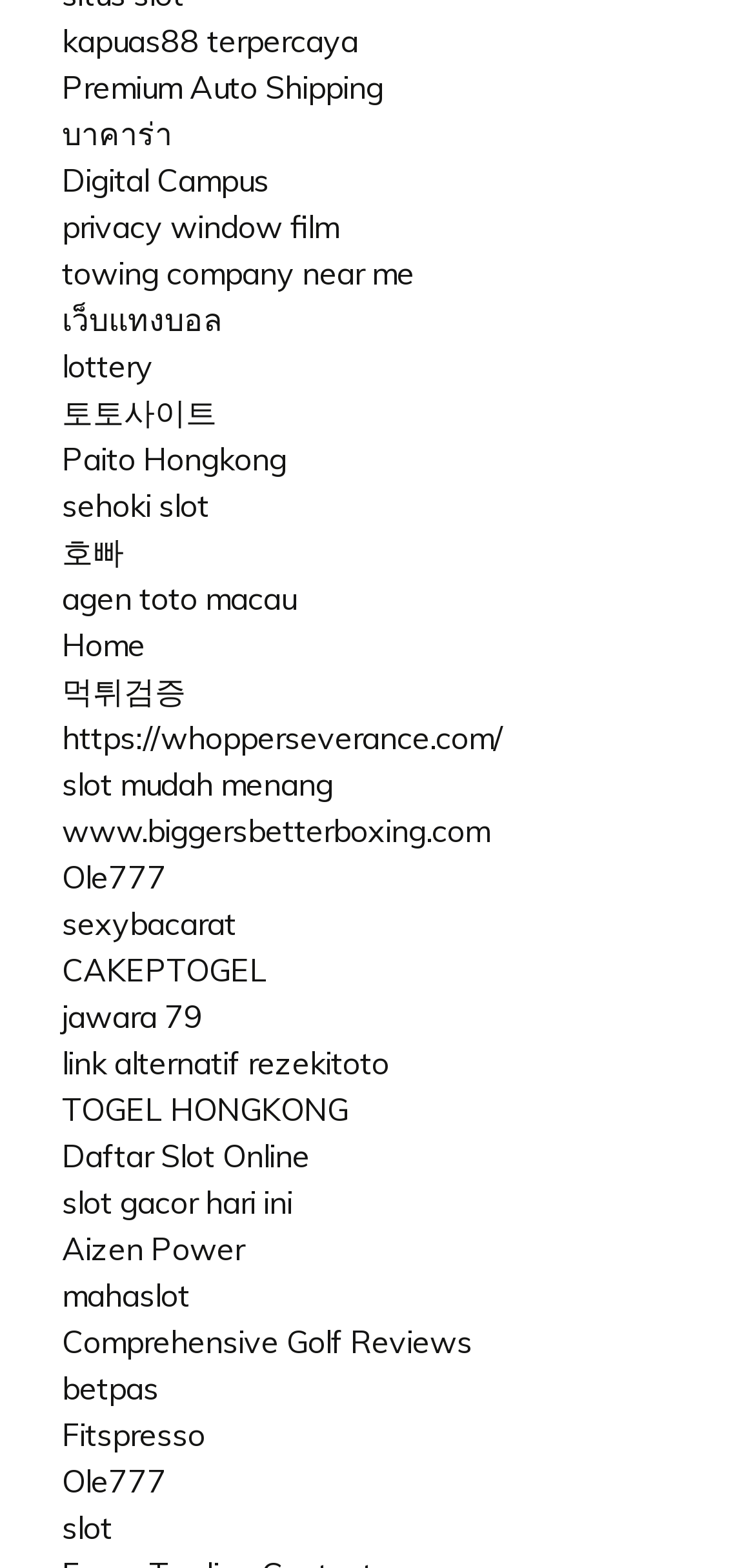Kindly determine the bounding box coordinates for the clickable area to achieve the given instruction: "Visit the Digital Campus website".

[0.082, 0.103, 0.356, 0.127]